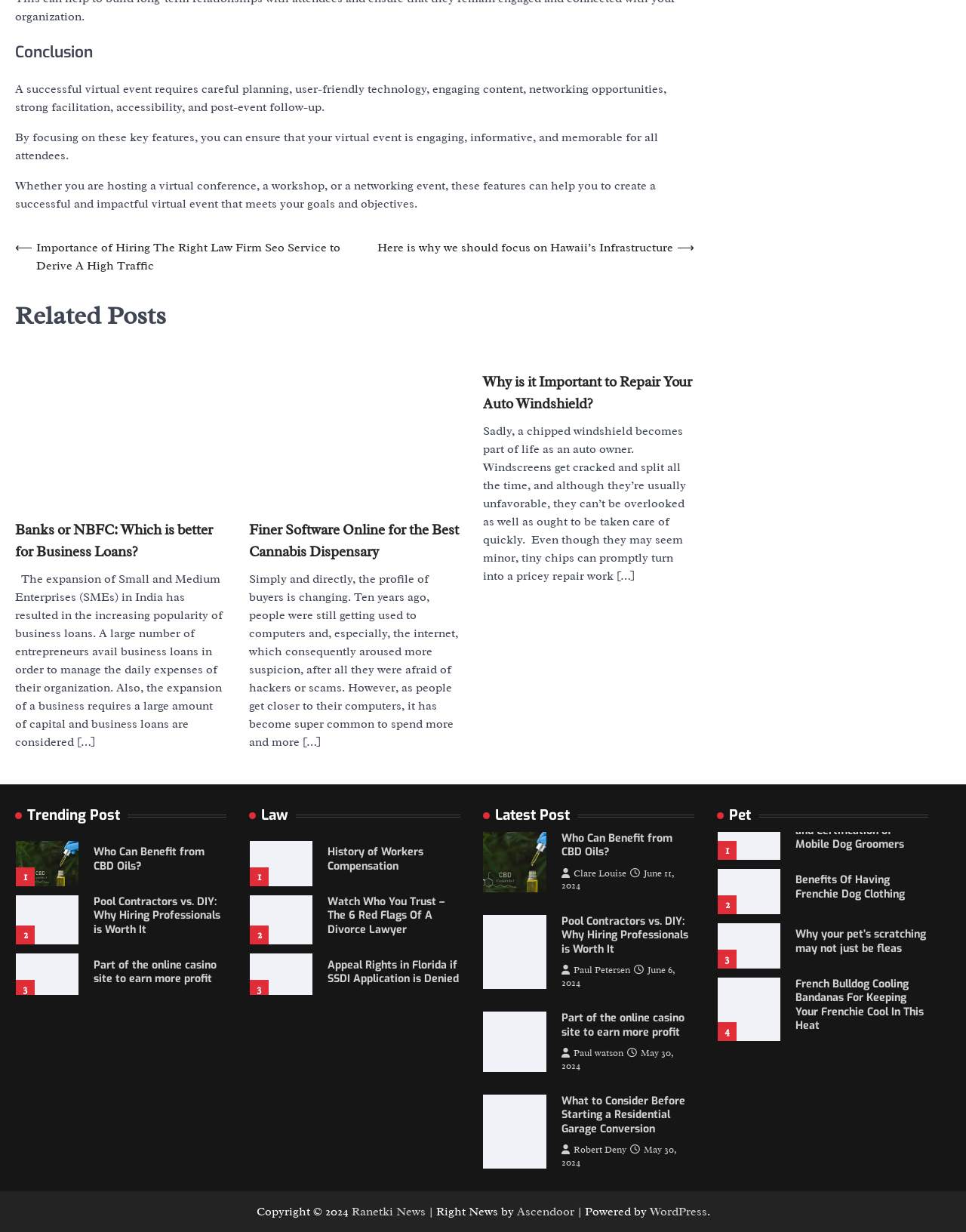Please provide a detailed answer to the question below based on the screenshot: 
What is the topic of the post 'Part of the online casino site to earn more profit'?

Based on the content of the post, it appears to be discussing ways to earn more profit on an online casino site, which suggests that the topic is online casino.